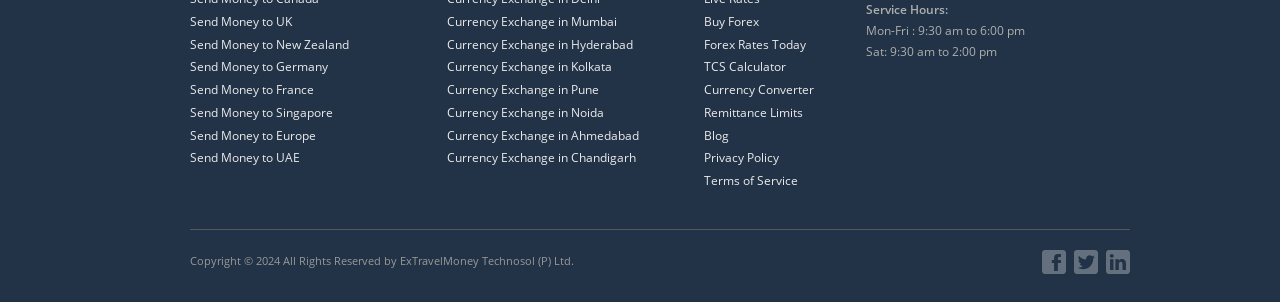Could you highlight the region that needs to be clicked to execute the instruction: "Read terms of service"?

[0.55, 0.557, 0.623, 0.637]